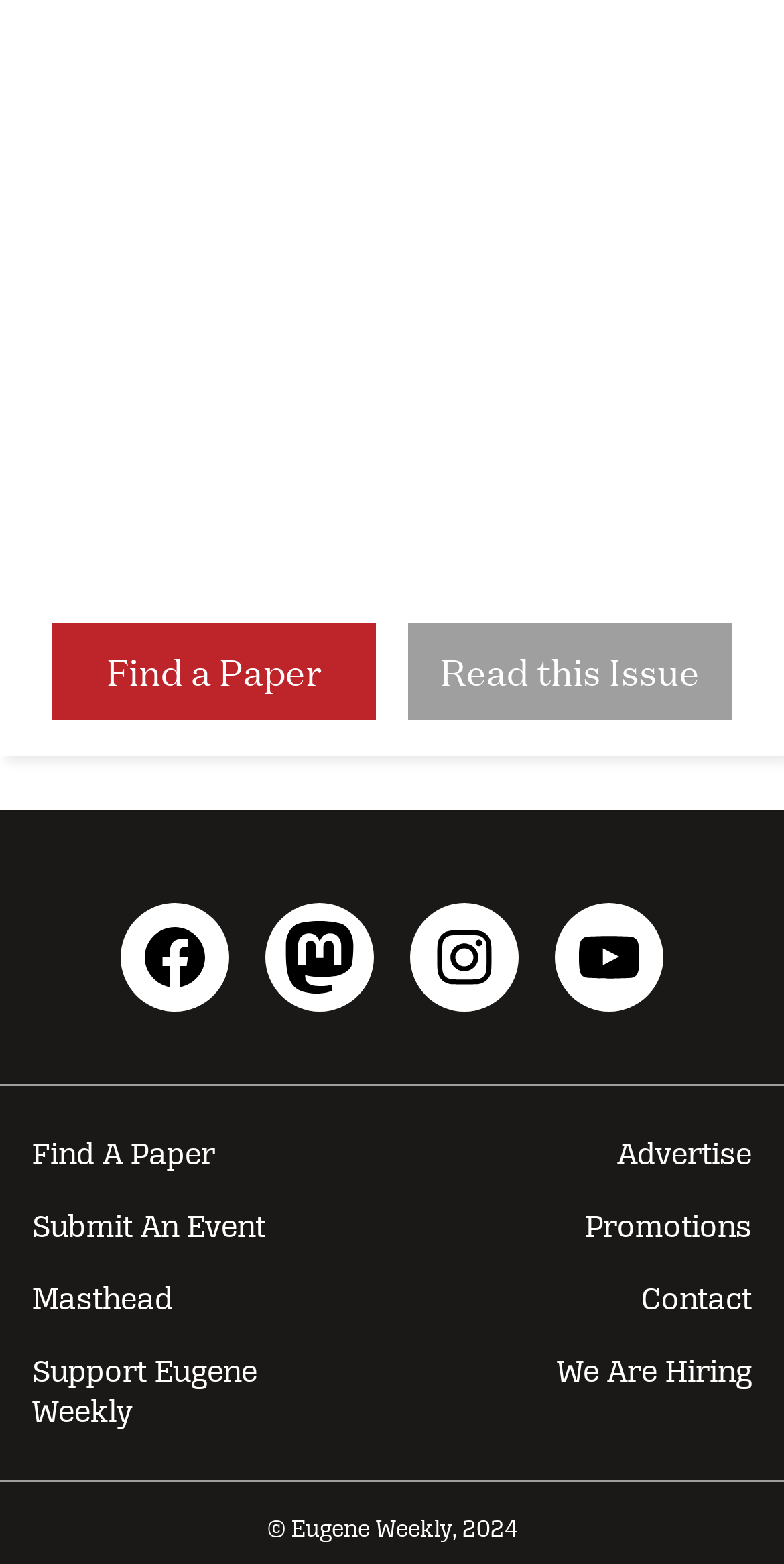Indicate the bounding box coordinates of the element that needs to be clicked to satisfy the following instruction: "Find a paper". The coordinates should be four float numbers between 0 and 1, i.e., [left, top, right, bottom].

[0.065, 0.399, 0.481, 0.461]